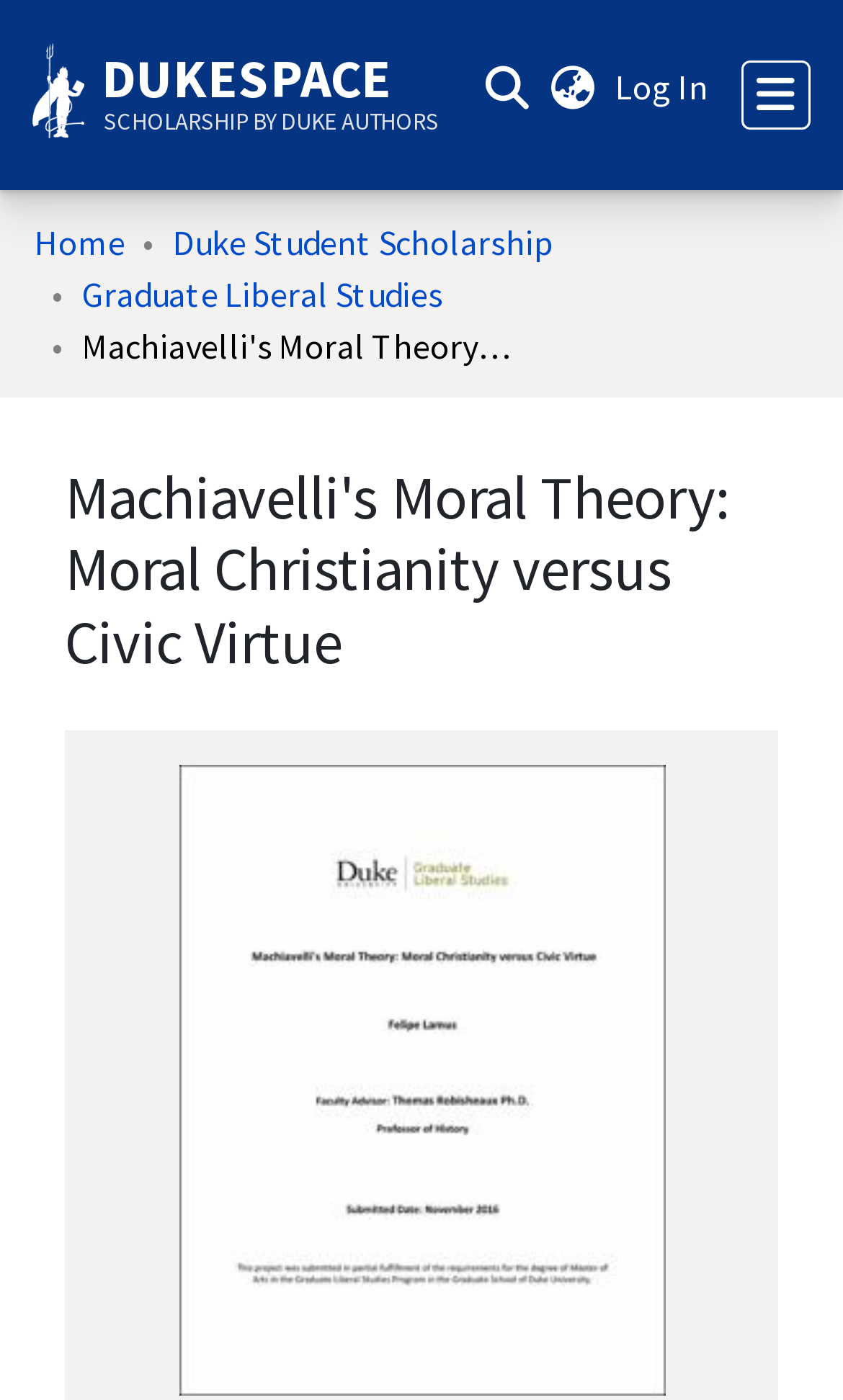Identify the coordinates of the bounding box for the element that must be clicked to accomplish the instruction: "Search for a keyword".

[0.556, 0.031, 0.633, 0.09]